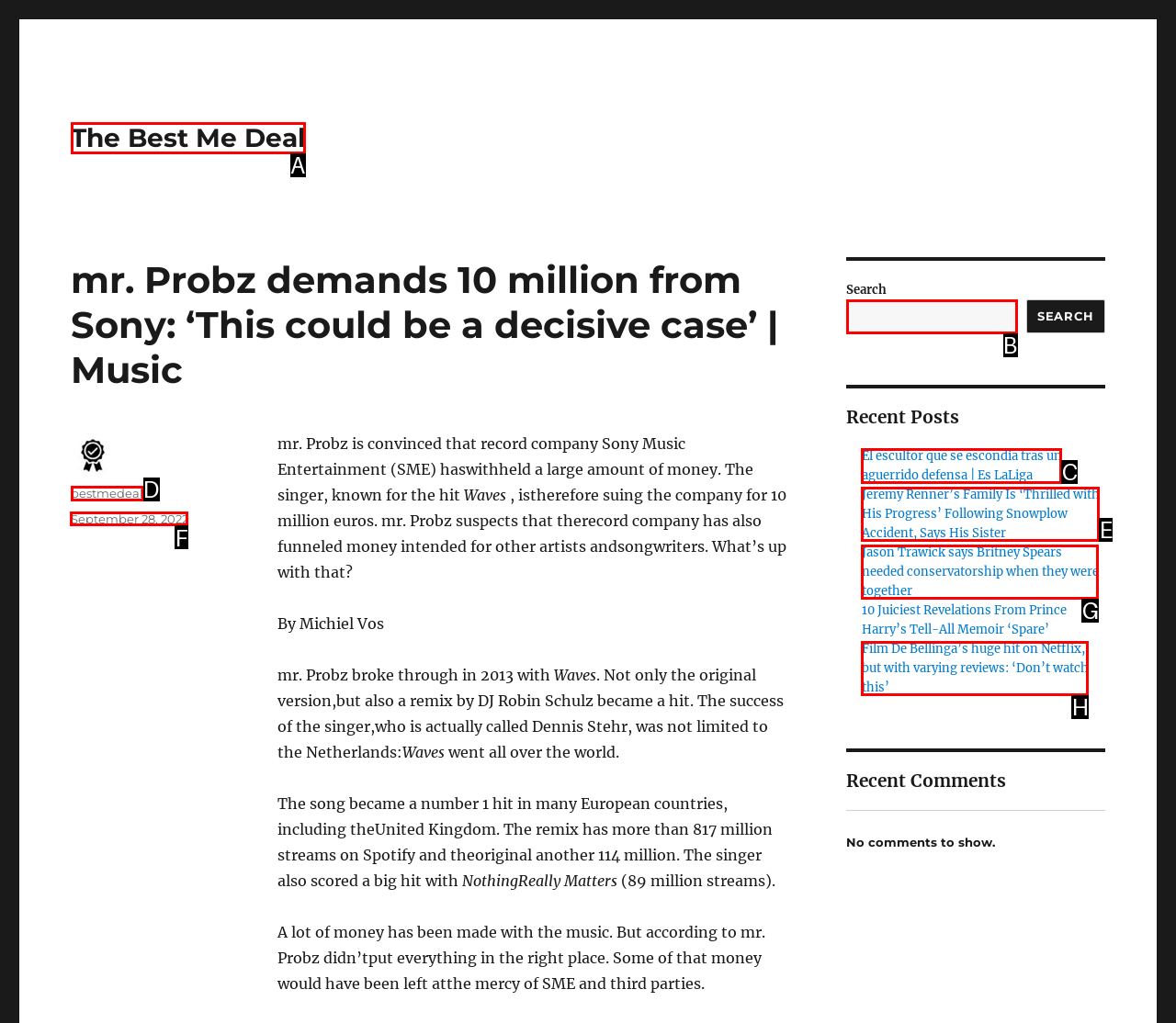Which HTML element should be clicked to perform the following task: Check the date of the post
Reply with the letter of the appropriate option.

F